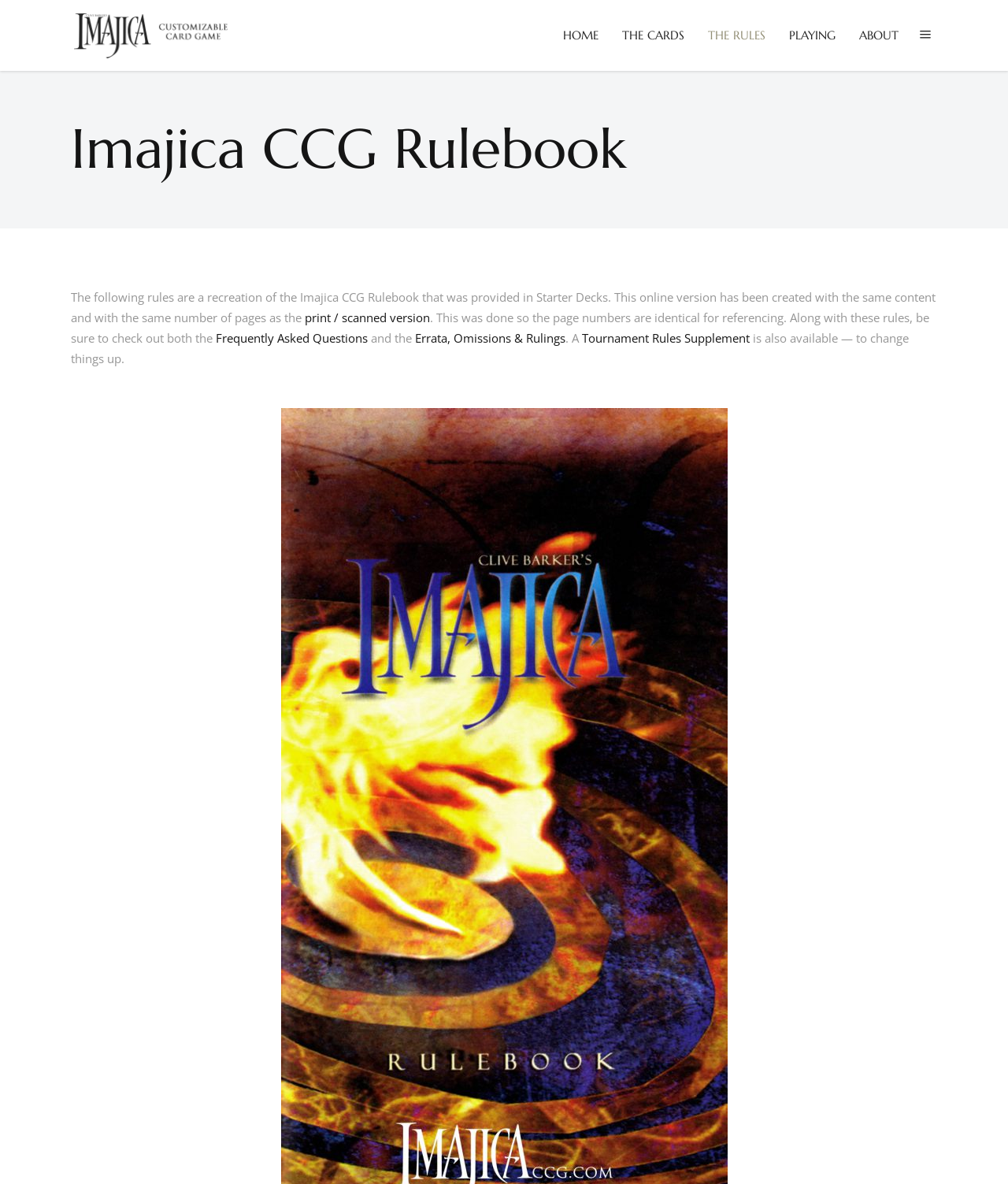What other resources are available for players?
Could you give a comprehensive explanation in response to this question?

The availability of other resources for players can be determined by examining the links provided in the text. The links 'Frequently Asked Questions', 'Errata, Omissions & Rulings', and 'Tournament Rules Supplement' suggest that these resources are available for players.